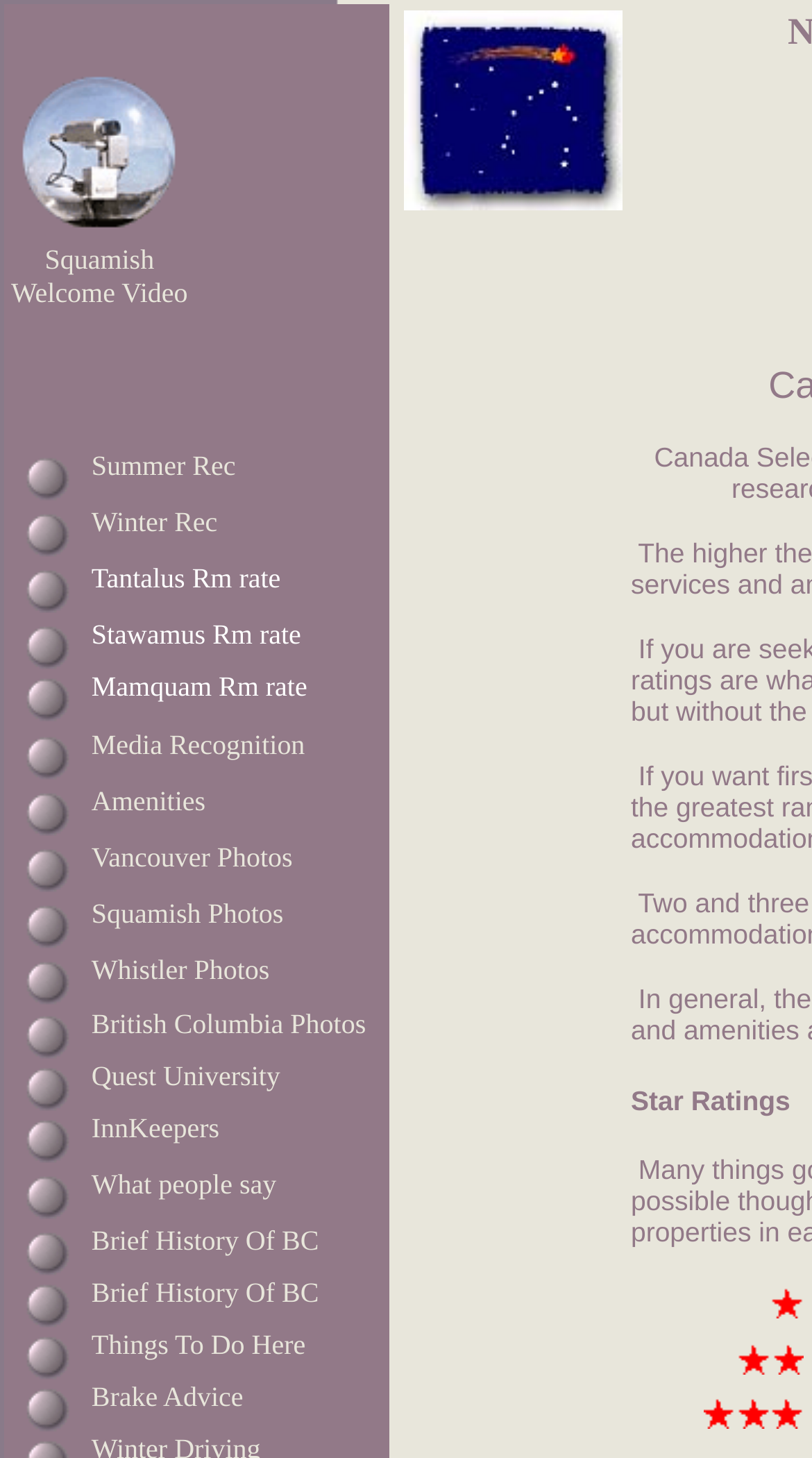Find the bounding box coordinates of the element to click in order to complete the given instruction: "View Howe Sound web cam live camera feed."

[0.025, 0.141, 0.22, 0.166]